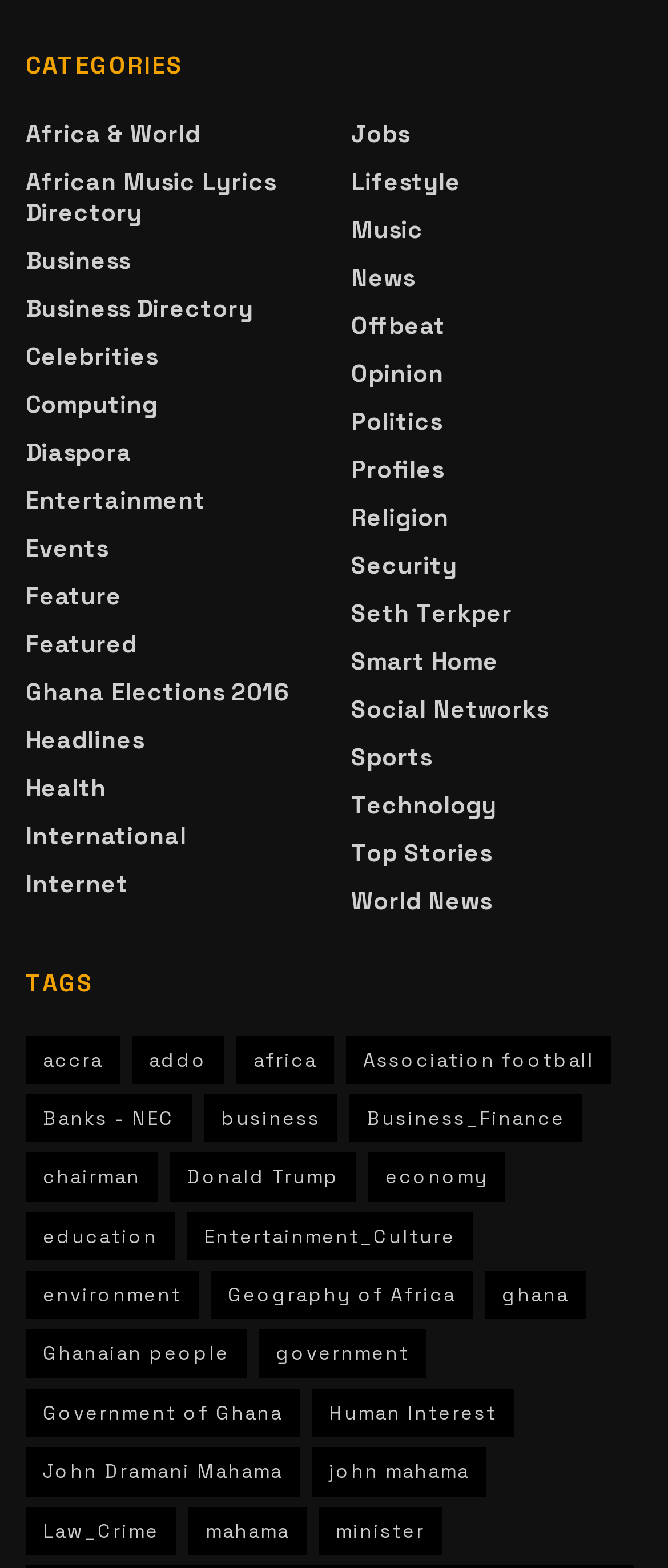Find the bounding box coordinates for the area that should be clicked to accomplish the instruction: "Click on Africa & World".

[0.038, 0.075, 0.3, 0.095]